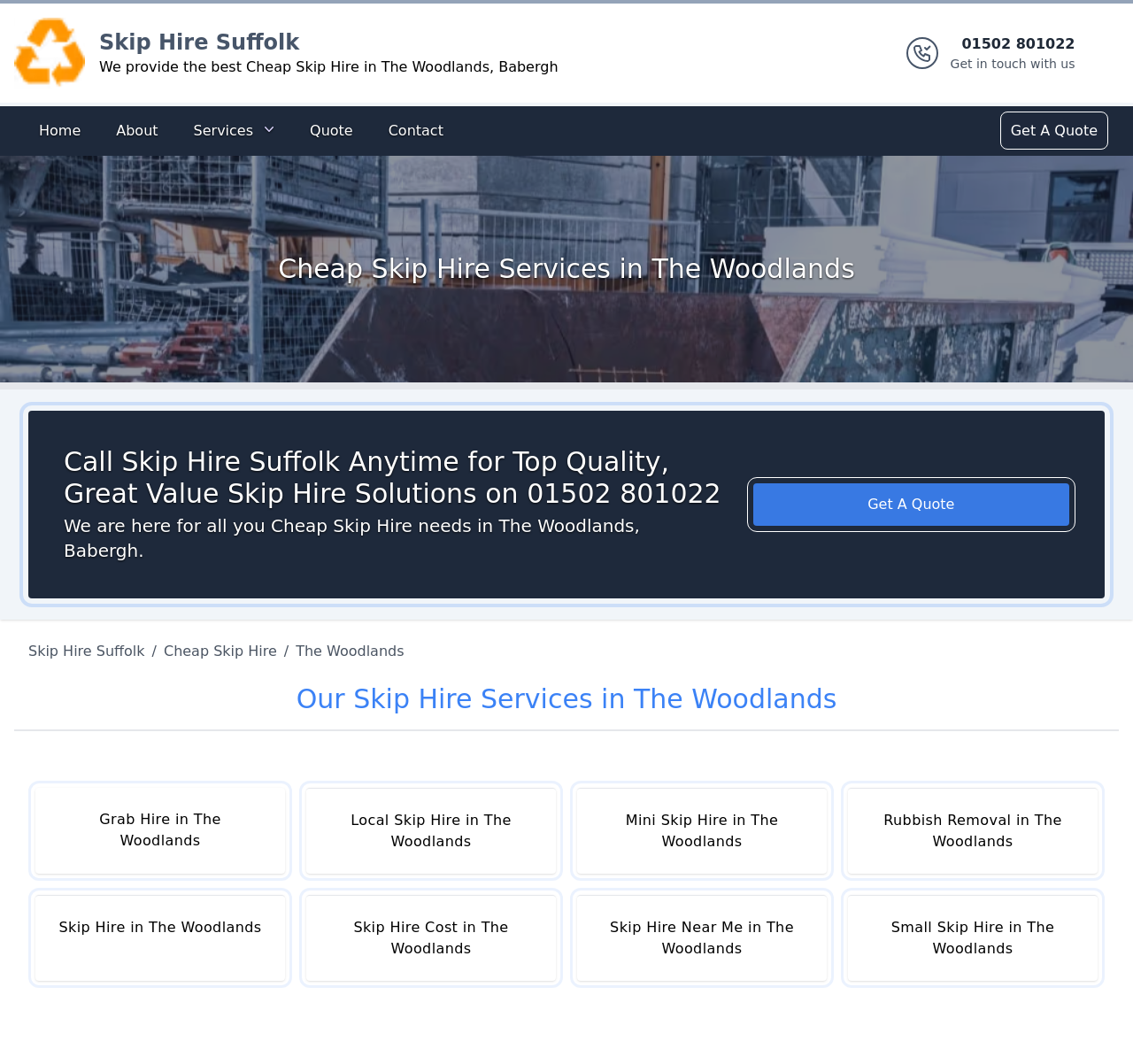Identify the bounding box coordinates of the area that should be clicked in order to complete the given instruction: "Call the phone number for a free quote". The bounding box coordinates should be four float numbers between 0 and 1, i.e., [left, top, right, bottom].

[0.839, 0.032, 0.949, 0.068]